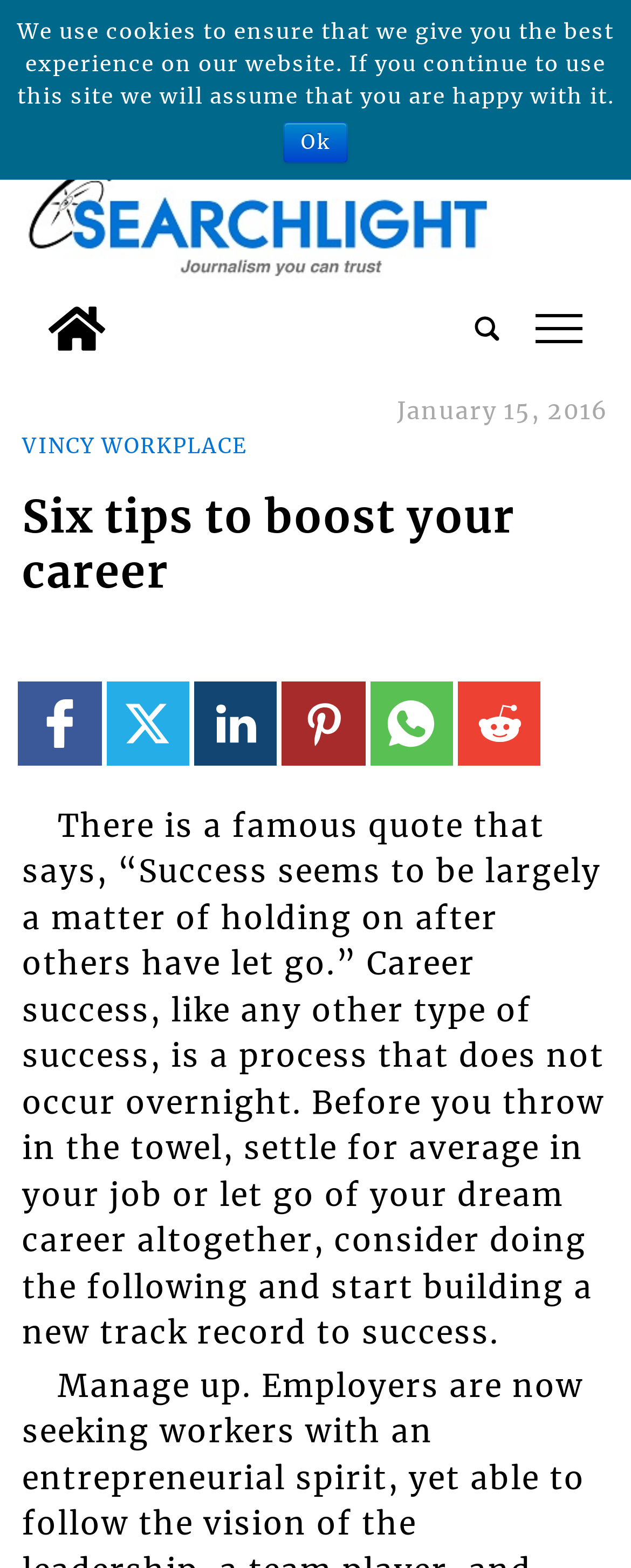Show the bounding box coordinates of the element that should be clicked to complete the task: "Go to the home page".

None